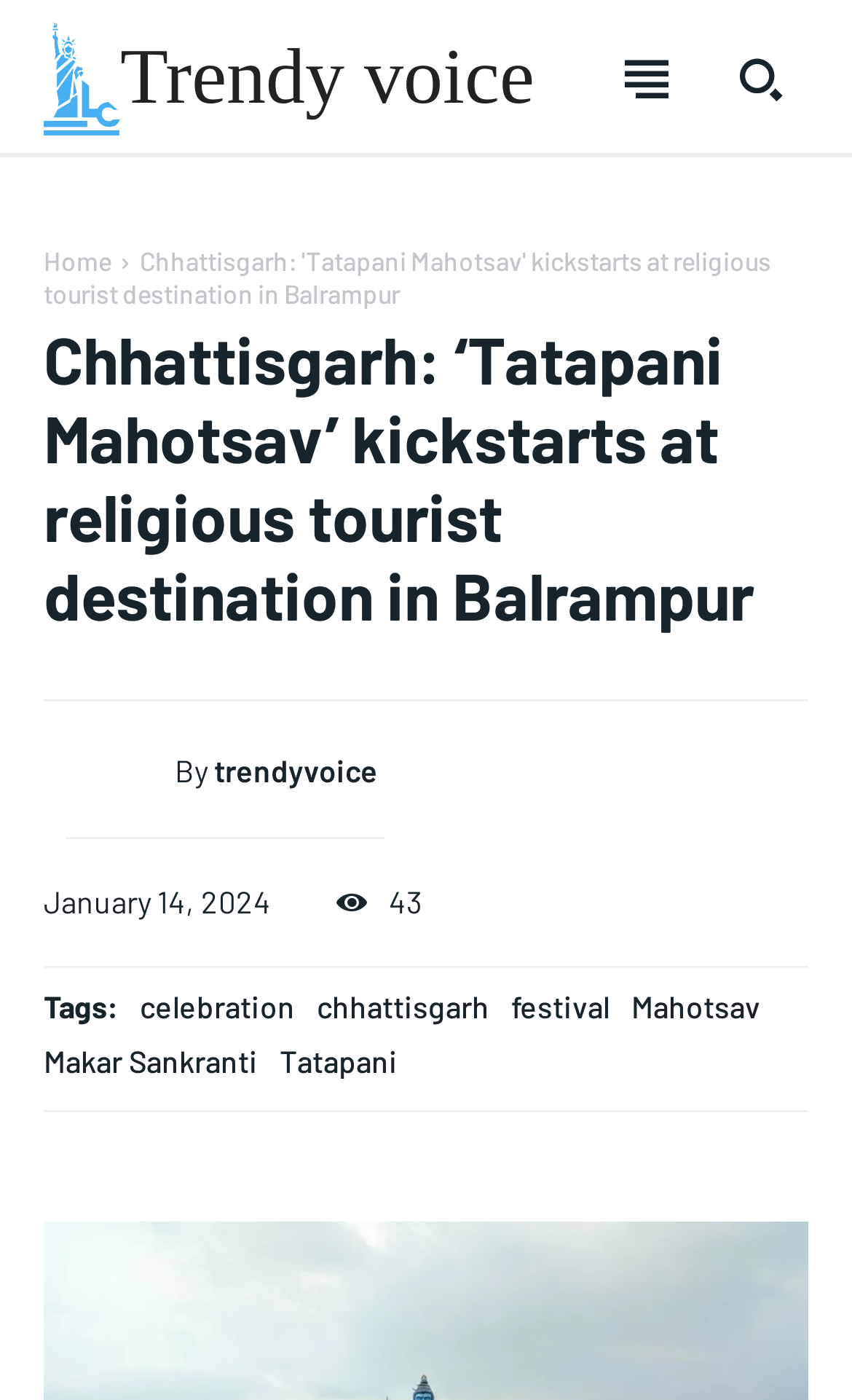Illustrate the webpage's structure and main components comprehensively.

The webpage appears to be a news article page with a focus on subscription-based access to exclusive content. At the top, there is a heading "Welcome to Liberty Case" followed by a brief description of the curated list of noteworthy news from around the globe. Below this, there are links to "User account" and "LIFESTYLE" sections.

On the left side, there are multiple "SUBSCRIBE" buttons and links, with different subscription plans, including "FOREVER" and "1-YEAR" options. The "FOREVER" plan is free, while the "1-YEAR" plan costs $300 per year. Each plan has a brief description of the benefits, including access to exclusive news and articles.

In the main content area, there is a news article titled "Chhattisgarh: 'Tatapani Mahotsav' kickstarts at religious tourist destination in Balrampur". The article has a brief summary, followed by tags and links to related topics, such as "celebration", "chhattisgarh", "festival", "Mahotsav", and "Makar Sankranti". There is also a timestamp indicating the article was published on January 14, 2024.

At the top-right corner, there is a link to "Trendy voice" with an associated image, and a link to "Home" with an icon. On the bottom-right corner, there is a link to "trendyvoice" with an image.